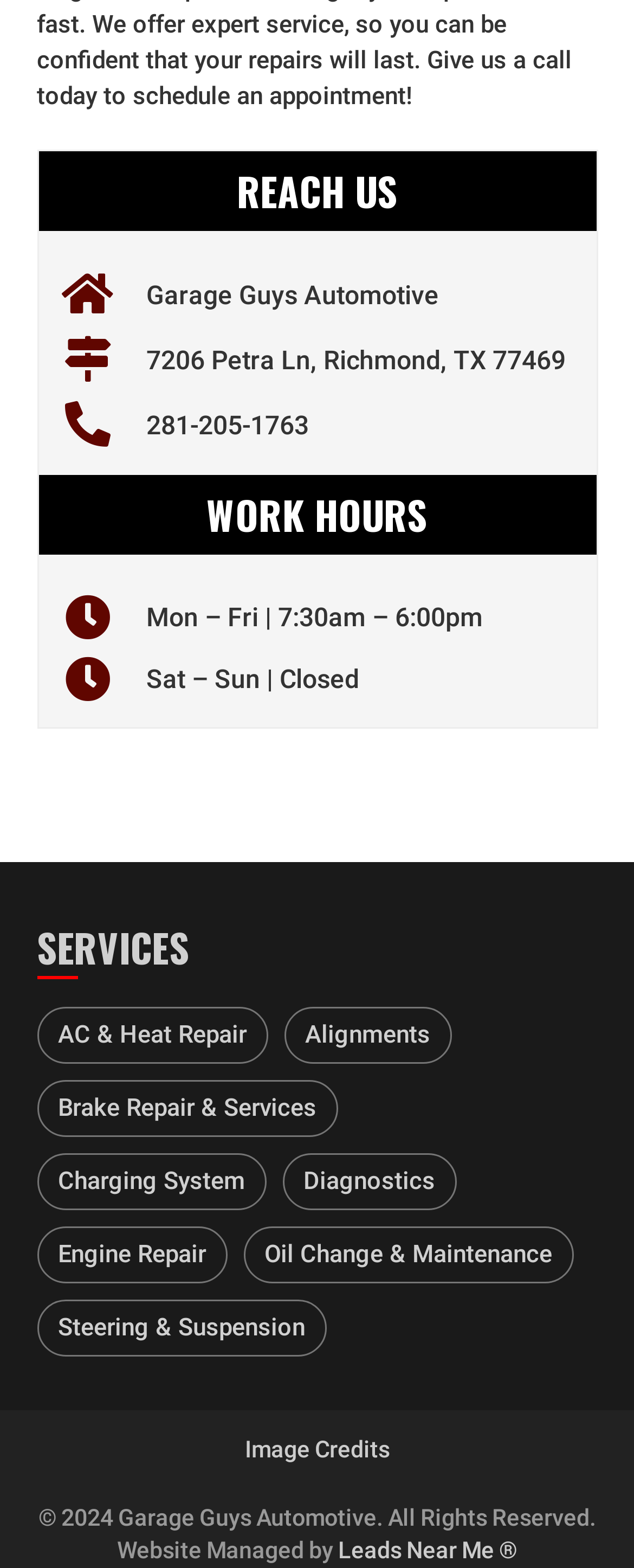Could you highlight the region that needs to be clicked to execute the instruction: "learn about AC & Heat Repair services"?

[0.058, 0.642, 0.422, 0.679]